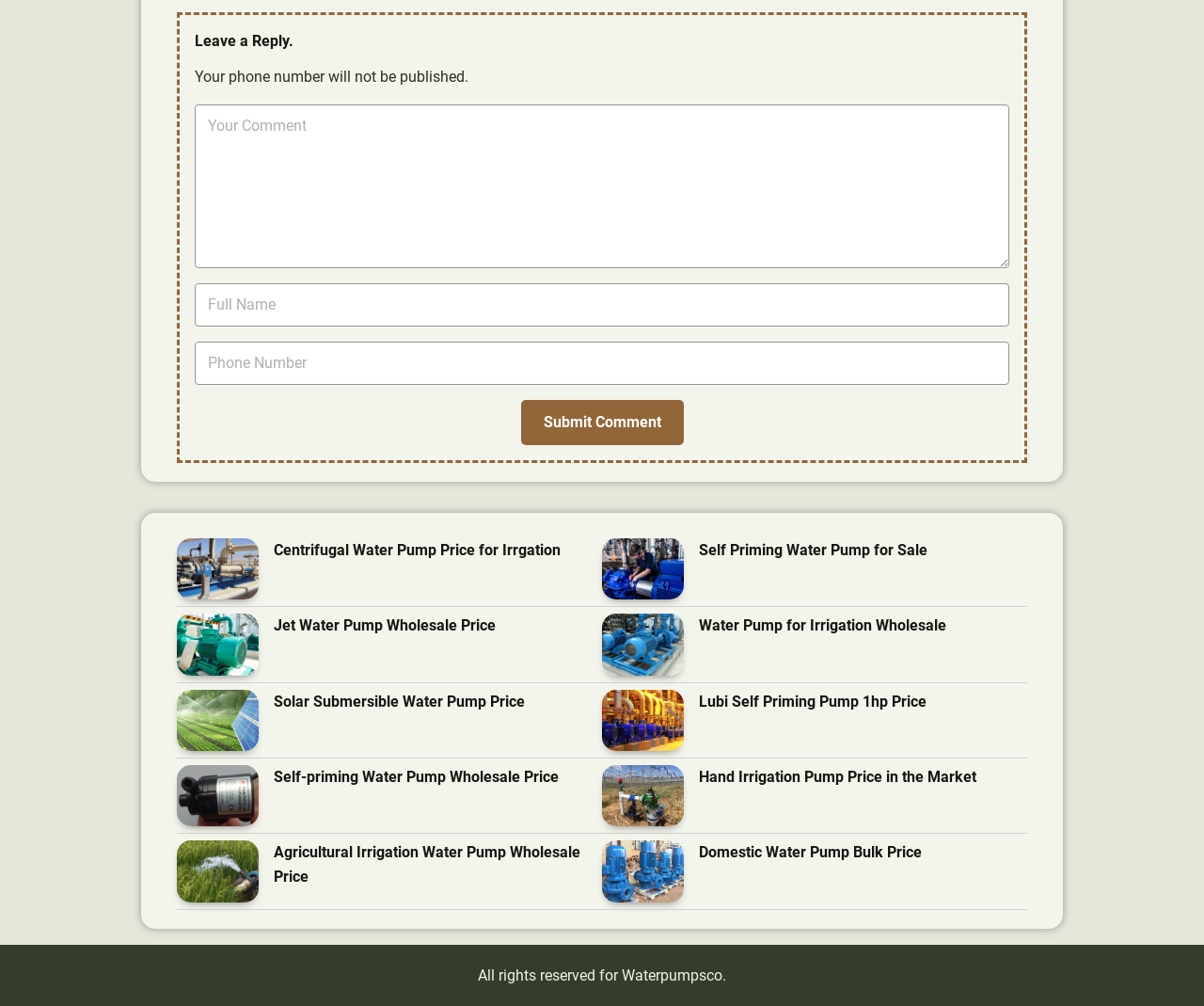Pinpoint the bounding box coordinates of the clickable element needed to complete the instruction: "View Centrifugal Water Pump Price for Irrgation". The coordinates should be provided as four float numbers between 0 and 1: [left, top, right, bottom].

[0.147, 0.535, 0.215, 0.596]